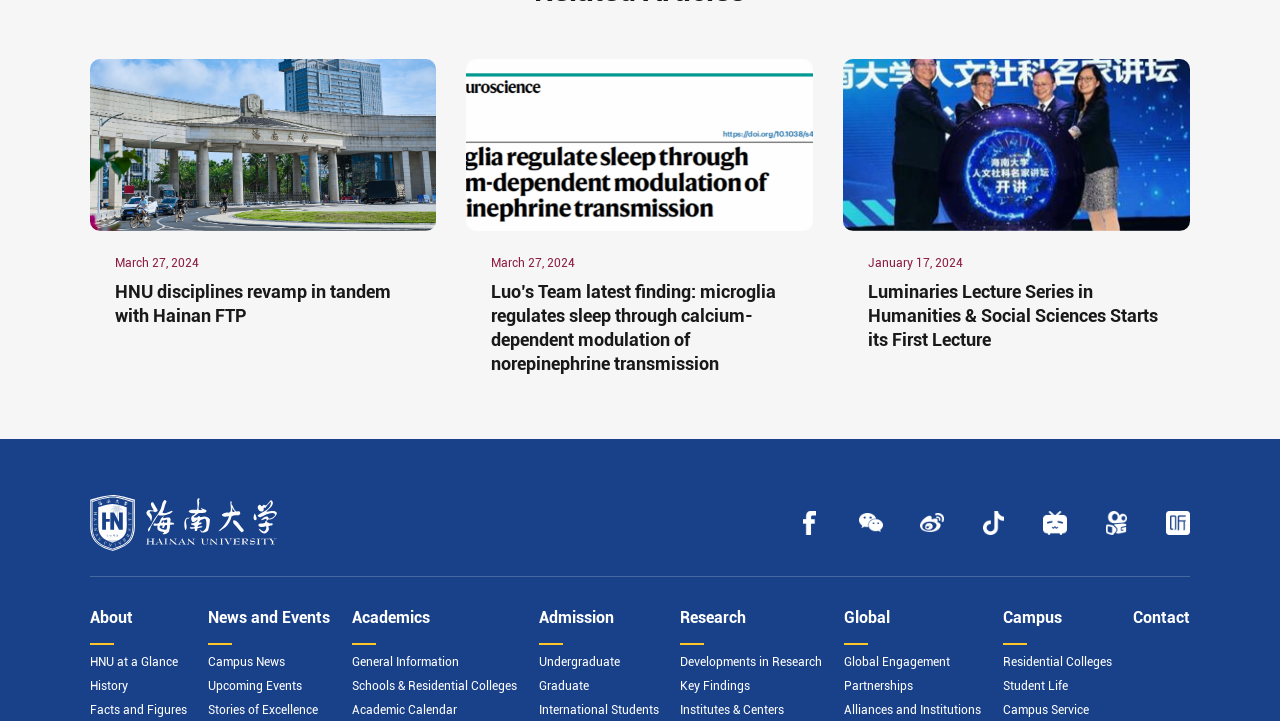How many sections are there in the webpage?
Based on the image content, provide your answer in one word or a short phrase.

8